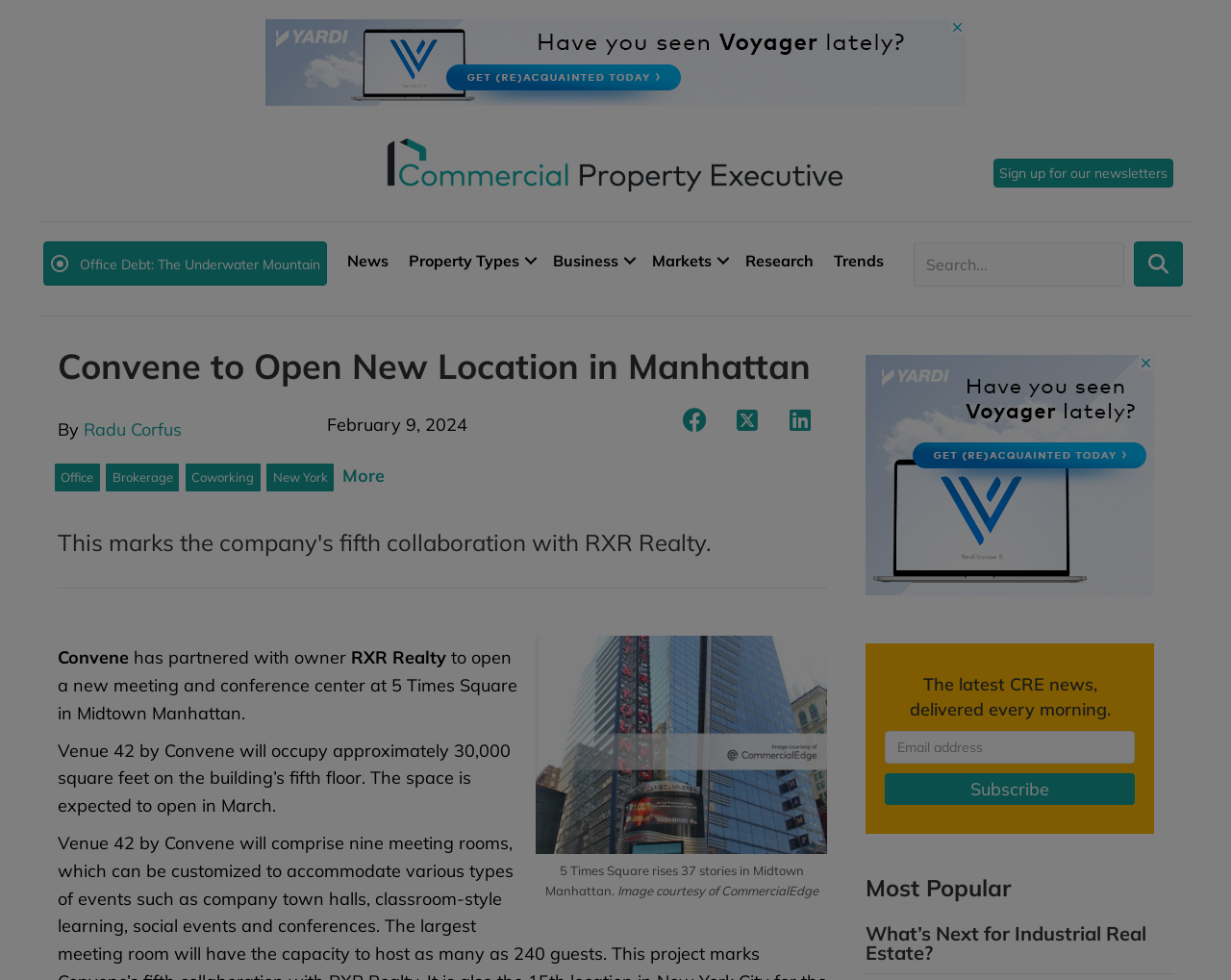Find the bounding box coordinates for the area that should be clicked to accomplish the instruction: "Learn about Business Opportunities".

None